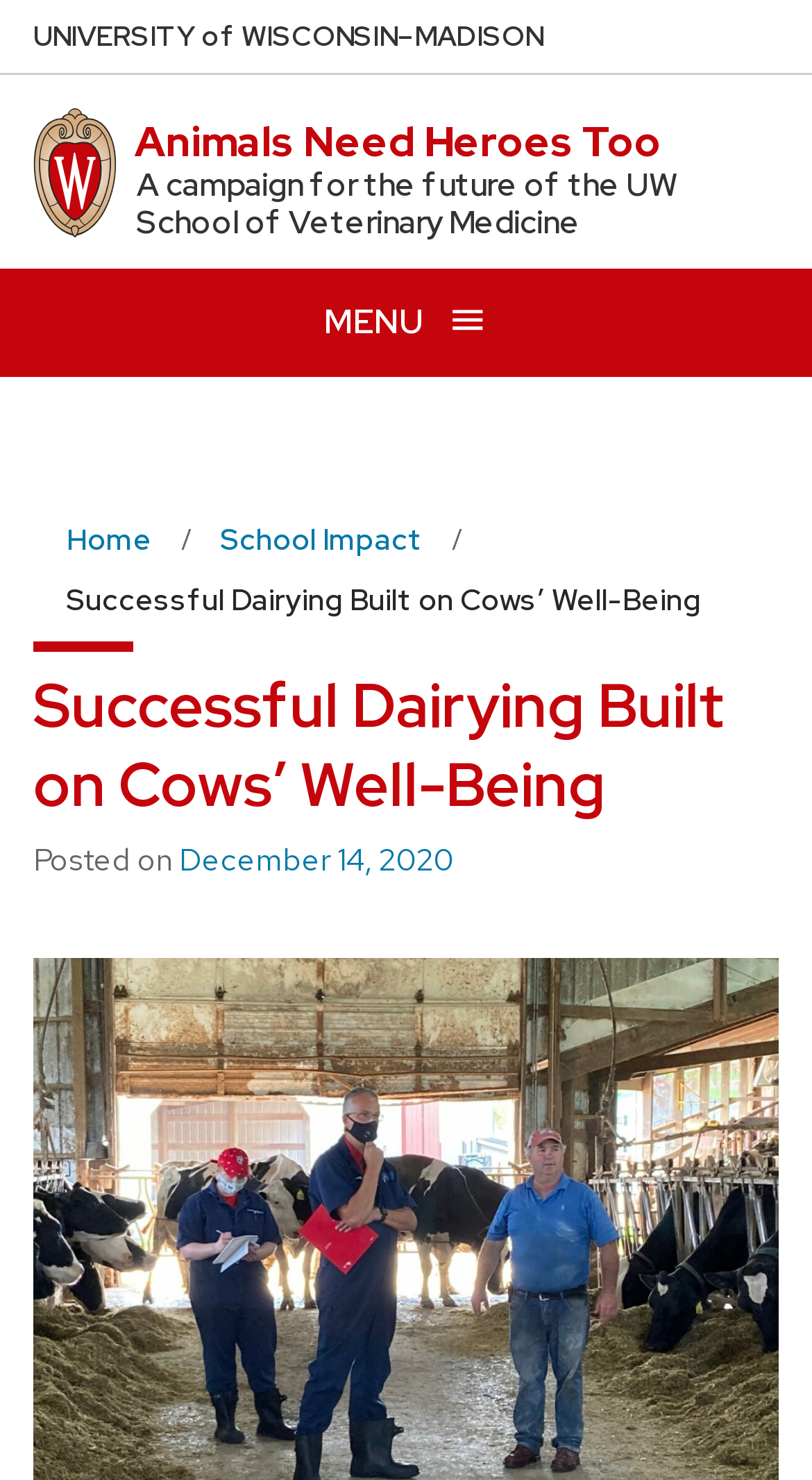What is the name of the university?
From the details in the image, provide a complete and detailed answer to the question.

I found the answer by looking at the link element with the text 'UNIVERSITY of WISCONSIN–MADISON' at coordinates [0.041, 0.0, 0.669, 0.05].